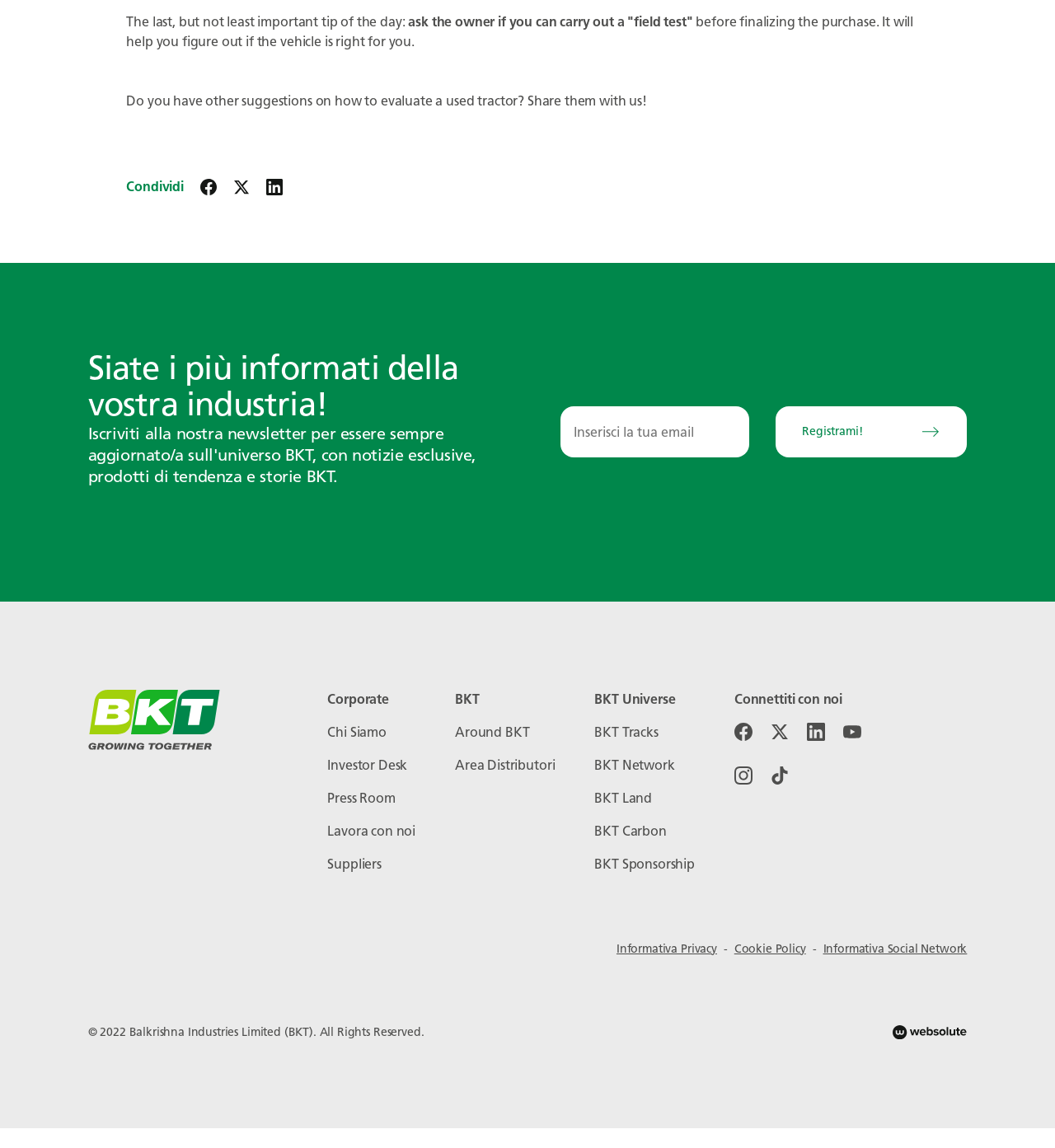Determine the bounding box coordinates (top-left x, top-left y, bottom-right x, bottom-right y) of the UI element described in the following text: BKT Network

[0.564, 0.66, 0.64, 0.673]